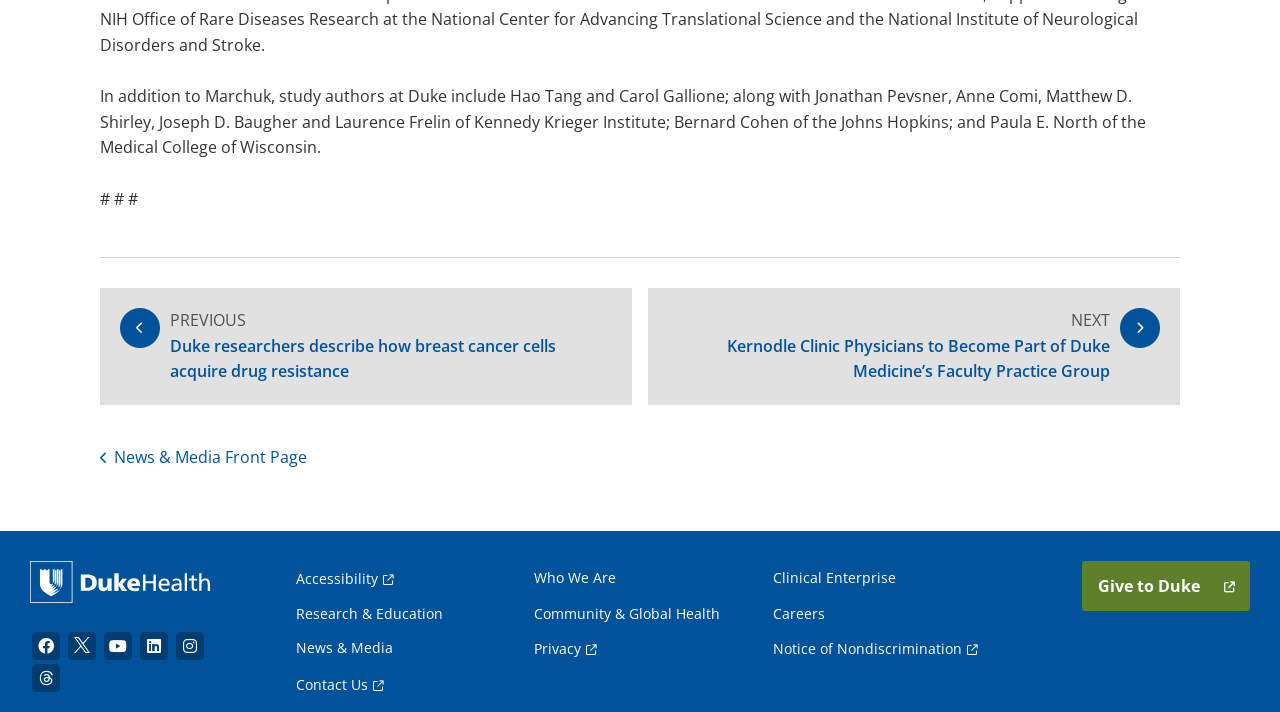Please provide the bounding box coordinates for the element that needs to be clicked to perform the instruction: "Go to 'Duke Health'". The coordinates must consist of four float numbers between 0 and 1, formatted as [left, top, right, bottom].

[0.023, 0.787, 0.164, 0.847]